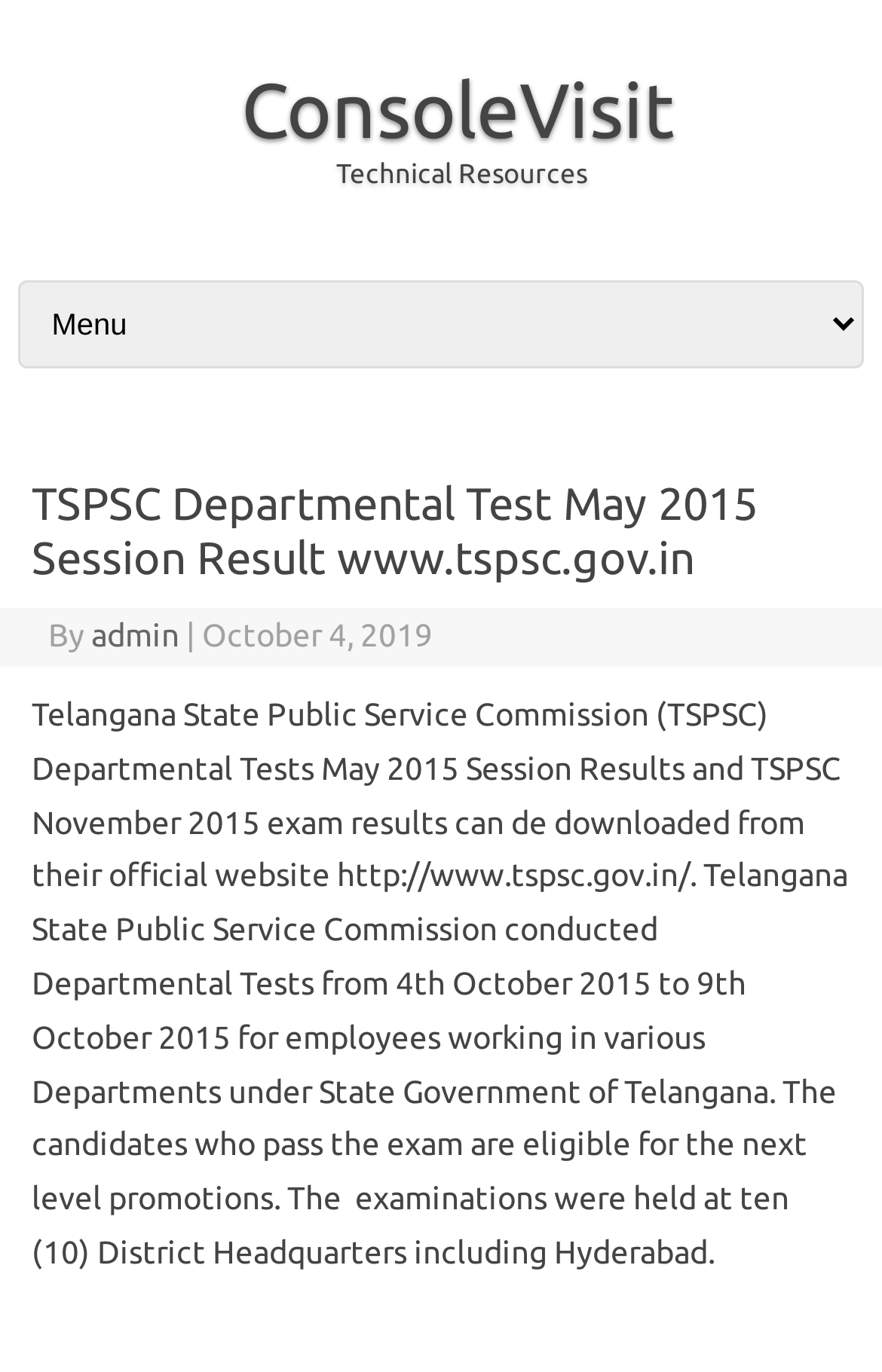What is the date range of the departmental tests?
Can you offer a detailed and complete answer to this question?

The static text mentions that 'The candidates who pass the exam are eligible for the next level promotions. The examinations were held at ten (10) District Headquarters including Hyderabad from 4th October 2015 to 9th October 2015...' This provides the date range of the departmental tests.